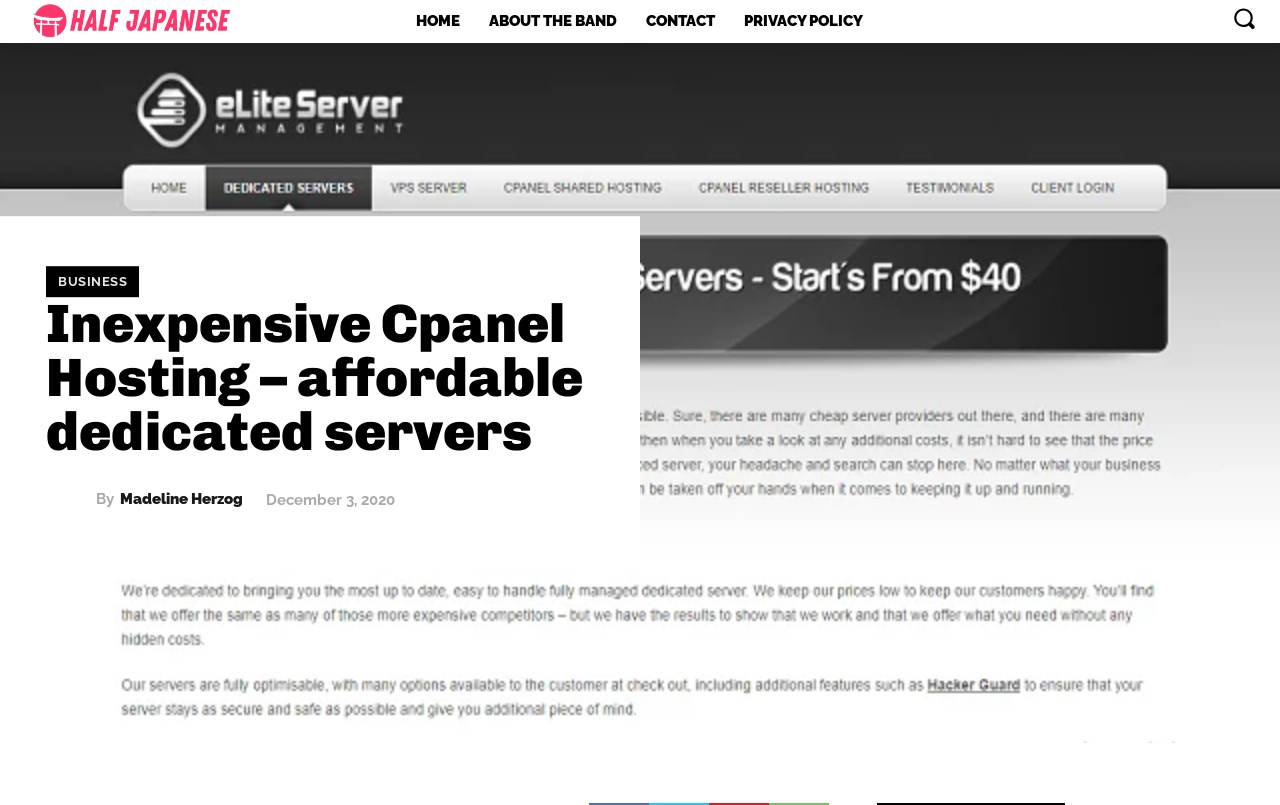Please identify the bounding box coordinates of the element I should click to complete this instruction: 'read about the band'. The coordinates should be given as four float numbers between 0 and 1, like this: [left, top, right, bottom].

[0.373, 0.008, 0.492, 0.045]